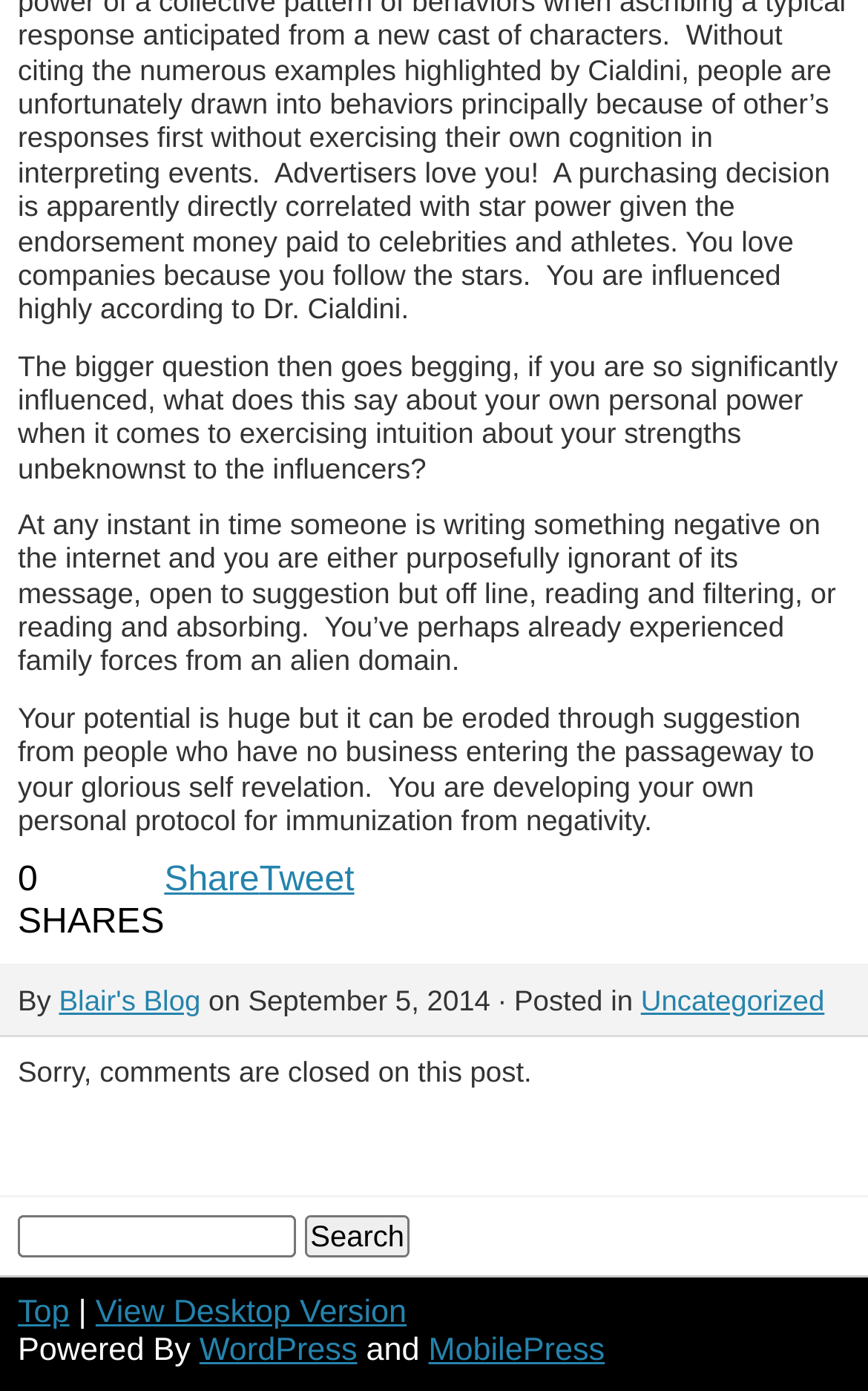Predict the bounding box coordinates of the UI element that matches this description: "Blair's Blog". The coordinates should be in the format [left, top, right, bottom] with each value between 0 and 1.

[0.068, 0.707, 0.231, 0.731]